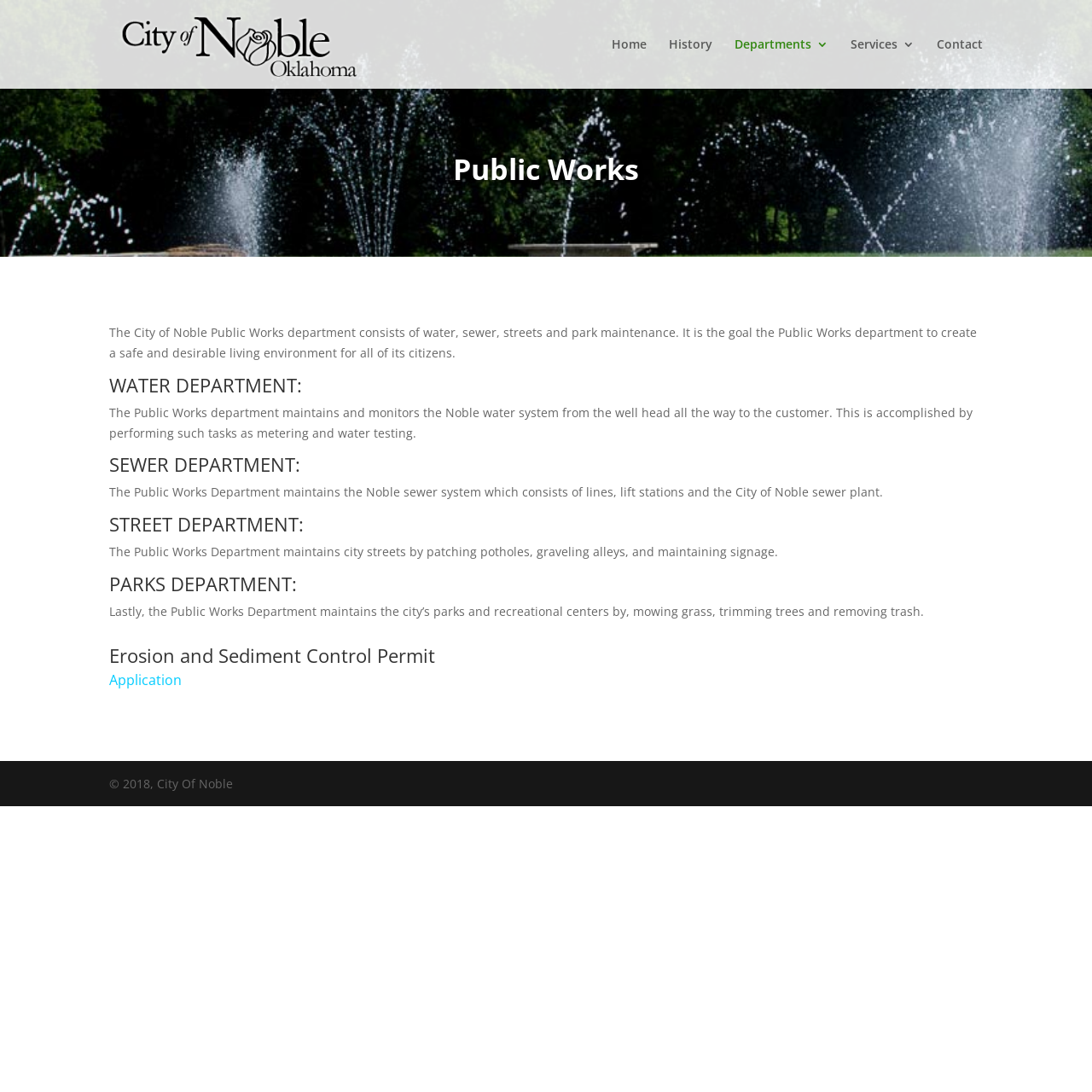Offer an extensive depiction of the webpage and its key elements.

The webpage is about the Public Works department of the City of Noble, Oklahoma. At the top left, there is a link to the City of Noble, Oklahoma, accompanied by an image with the same name. 

Below this, there is a navigation menu with five links: Home, History, Departments 3, Services 3, and Contact, aligned horizontally across the top of the page.

The main content of the page is an article that occupies most of the page. It starts with a heading "Public Works" followed by a paragraph describing the department's goal to create a safe and desirable living environment for its citizens.

The article is divided into five sections, each with its own heading: WATER DEPARTMENT, SEWER DEPARTMENT, STREET DEPARTMENT, PARKS DEPARTMENT, and Erosion and Sediment Control Permit. Each section has a brief description of the department's responsibilities and tasks.

In the Erosion and Sediment Control Permit section, there is a link to an Application. 

At the bottom of the page, there is a copyright notice stating "© 2018, City Of Noble".